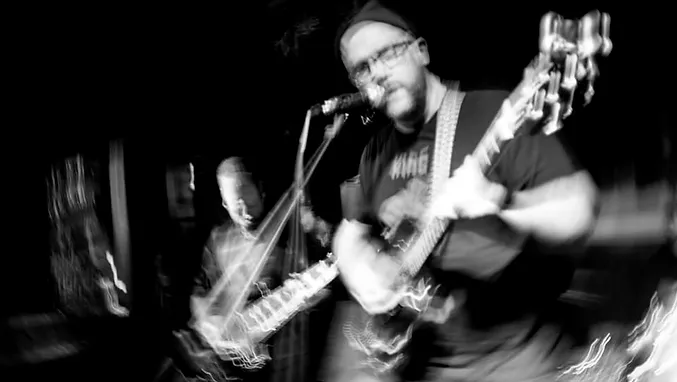What is the lighting condition in the backdrop?
Using the information from the image, give a concise answer in one word or a short phrase.

Dim